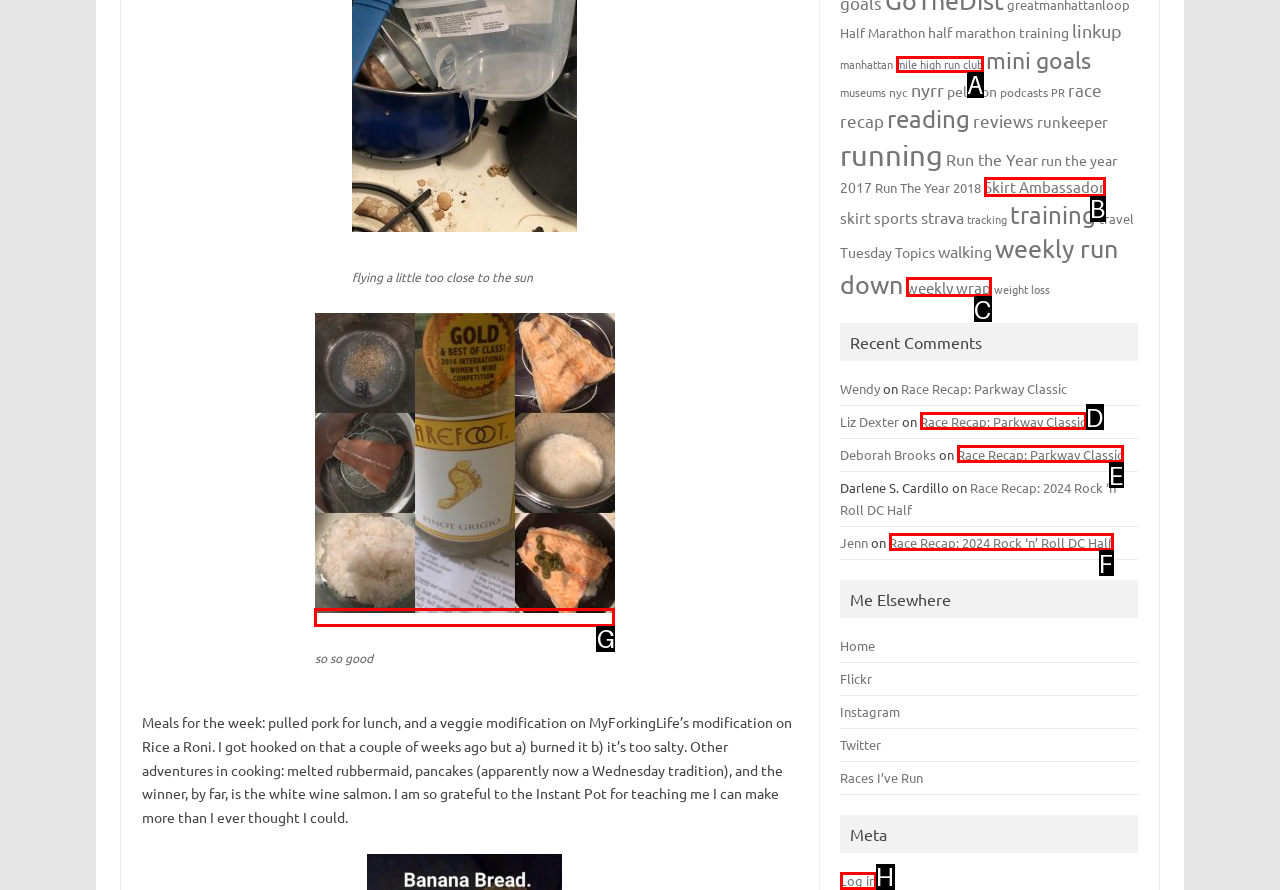Looking at the description: mile high run club, identify which option is the best match and respond directly with the letter of that option.

A